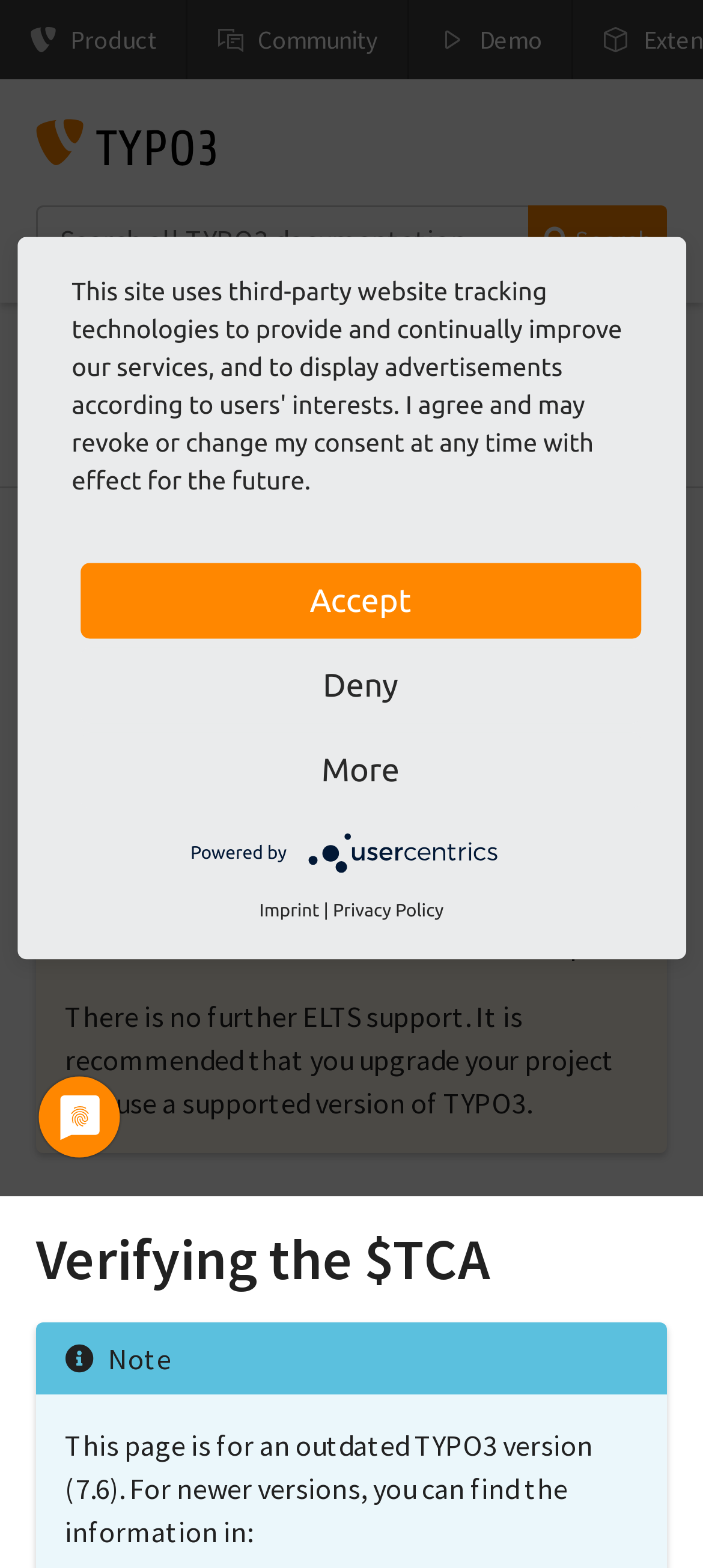Identify the bounding box coordinates of the element to click to follow this instruction: 'Click on the Product link'. Ensure the coordinates are four float values between 0 and 1, provided as [left, top, right, bottom].

[0.0, 0.0, 0.264, 0.051]